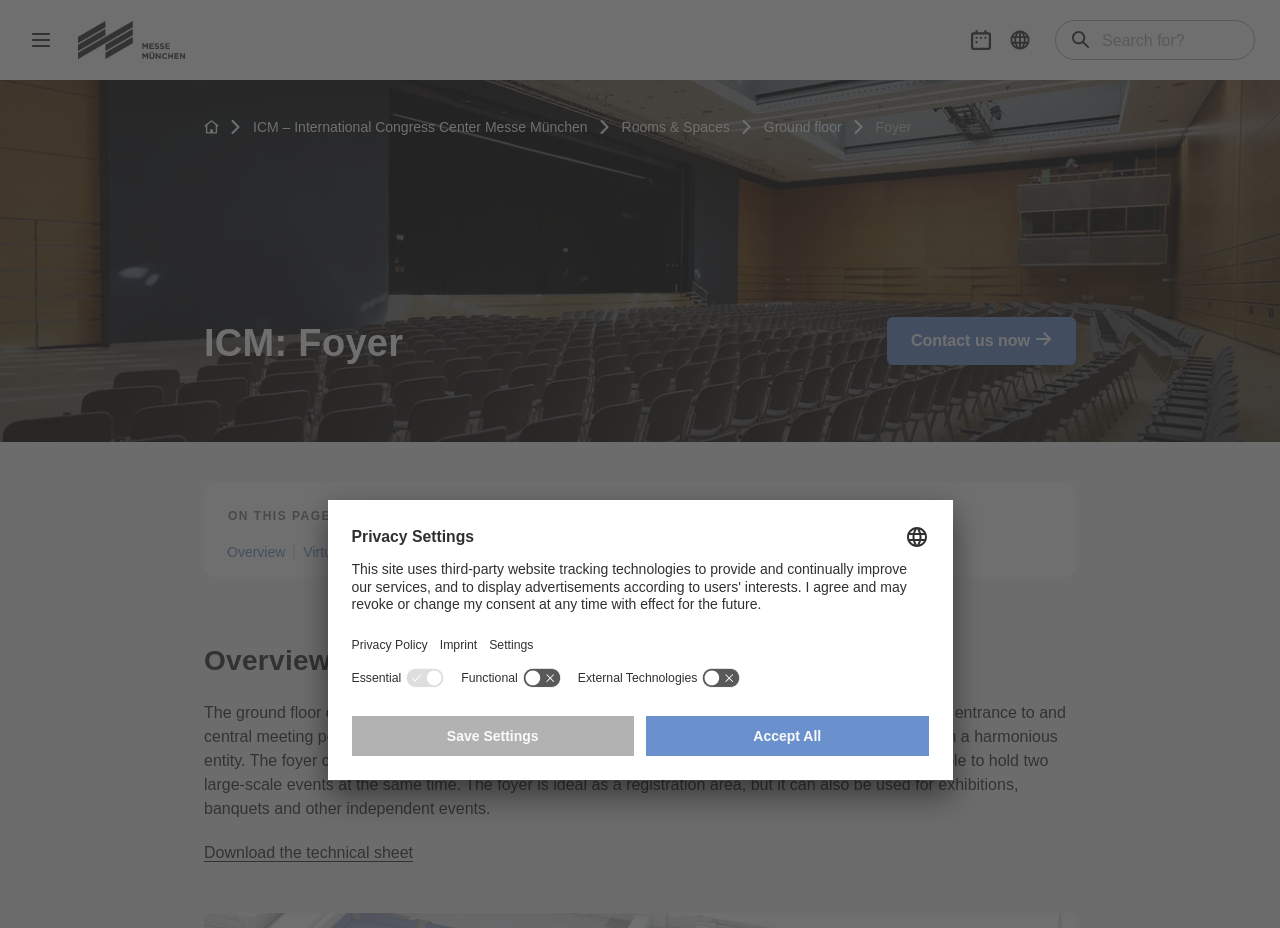Determine the bounding box for the UI element described here: "Ground floor".

[0.578, 0.126, 0.665, 0.148]